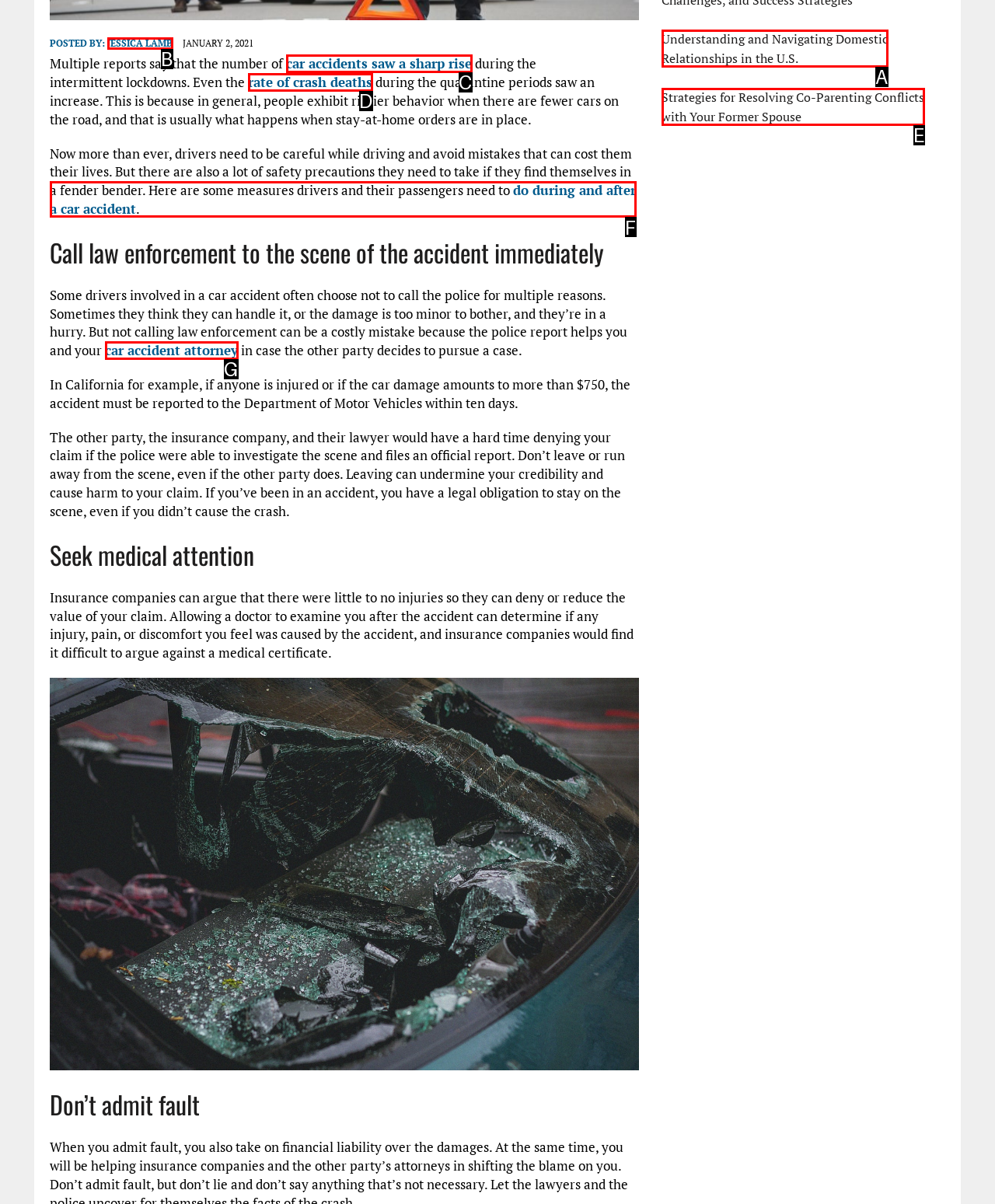From the given choices, determine which HTML element matches the description: car accident attorney. Reply with the appropriate letter.

G